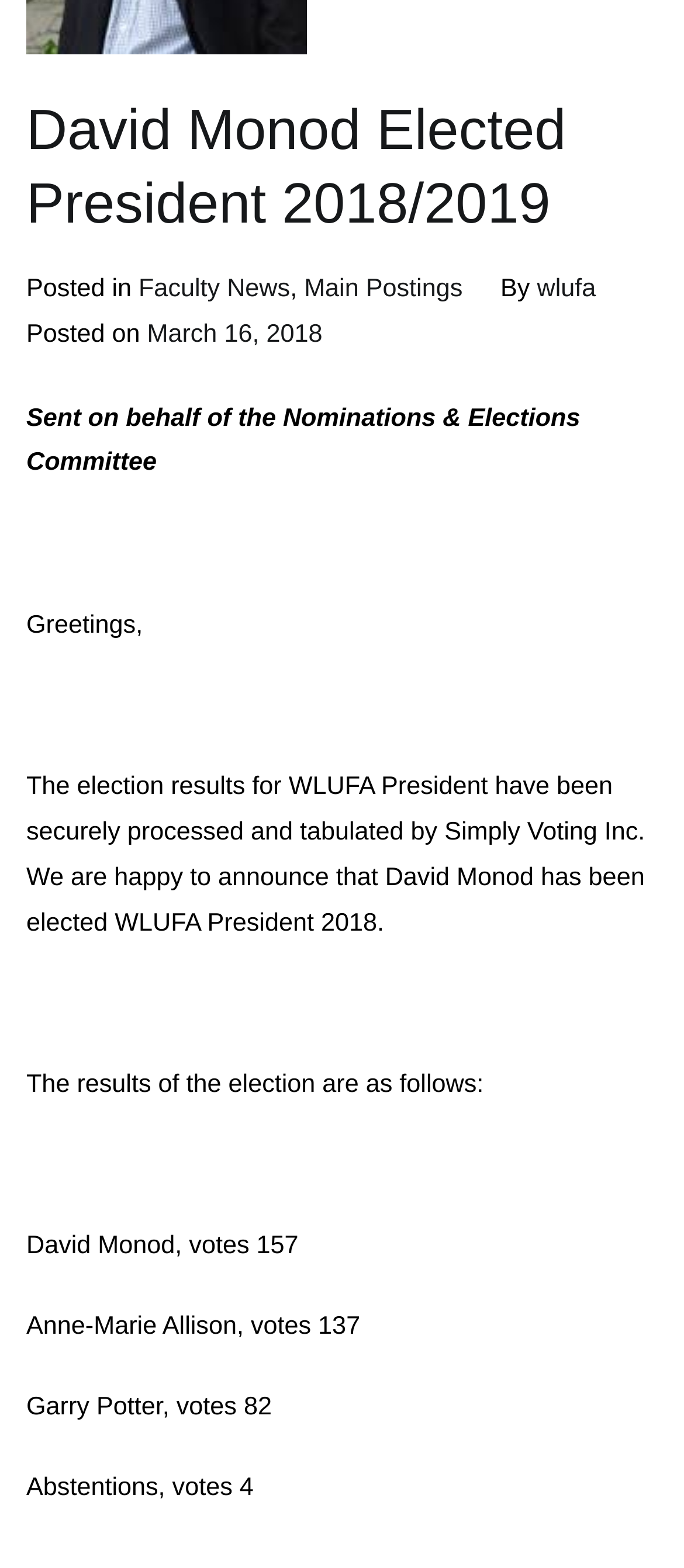Determine the bounding box for the UI element that matches this description: "Main Postings".

[0.445, 0.176, 0.676, 0.193]